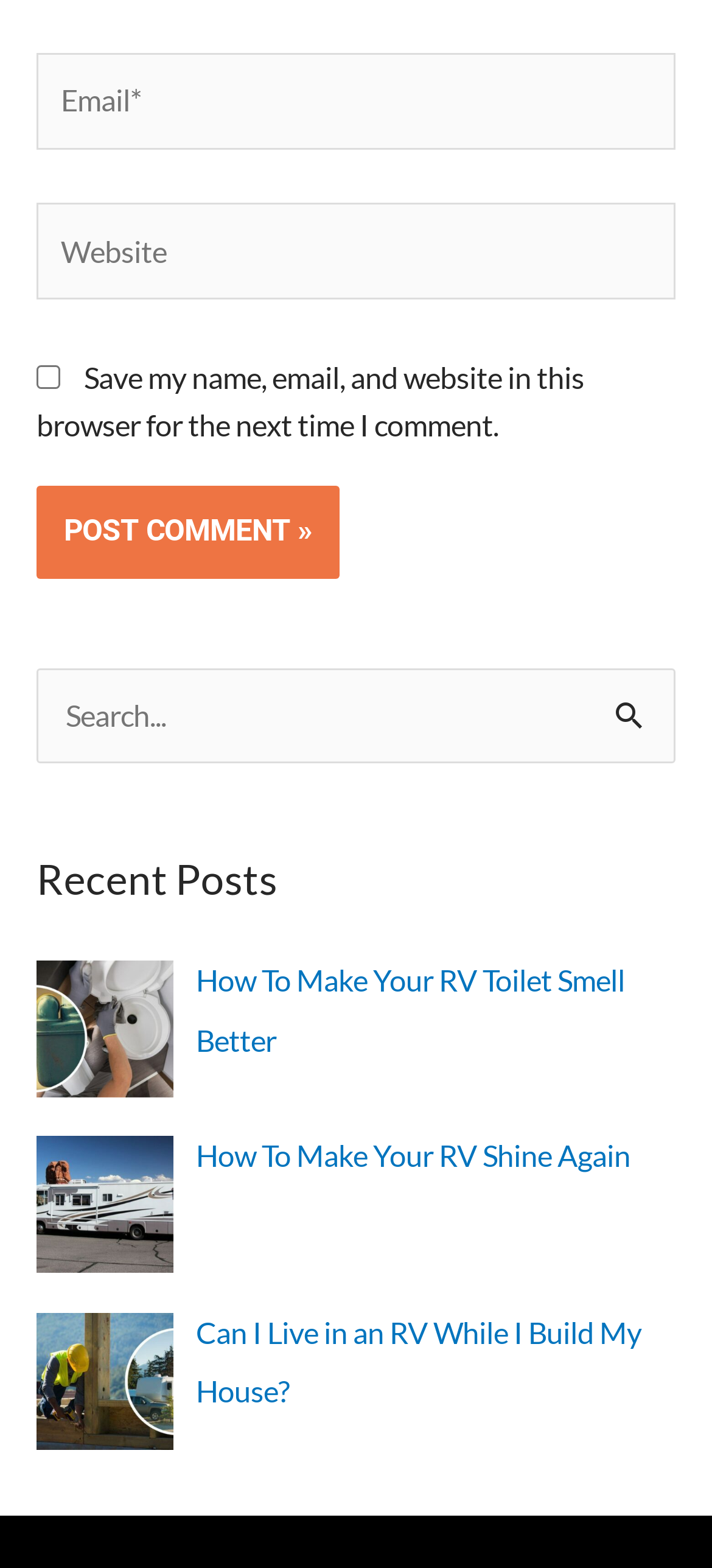Locate the bounding box coordinates of the clickable part needed for the task: "explore projects".

None